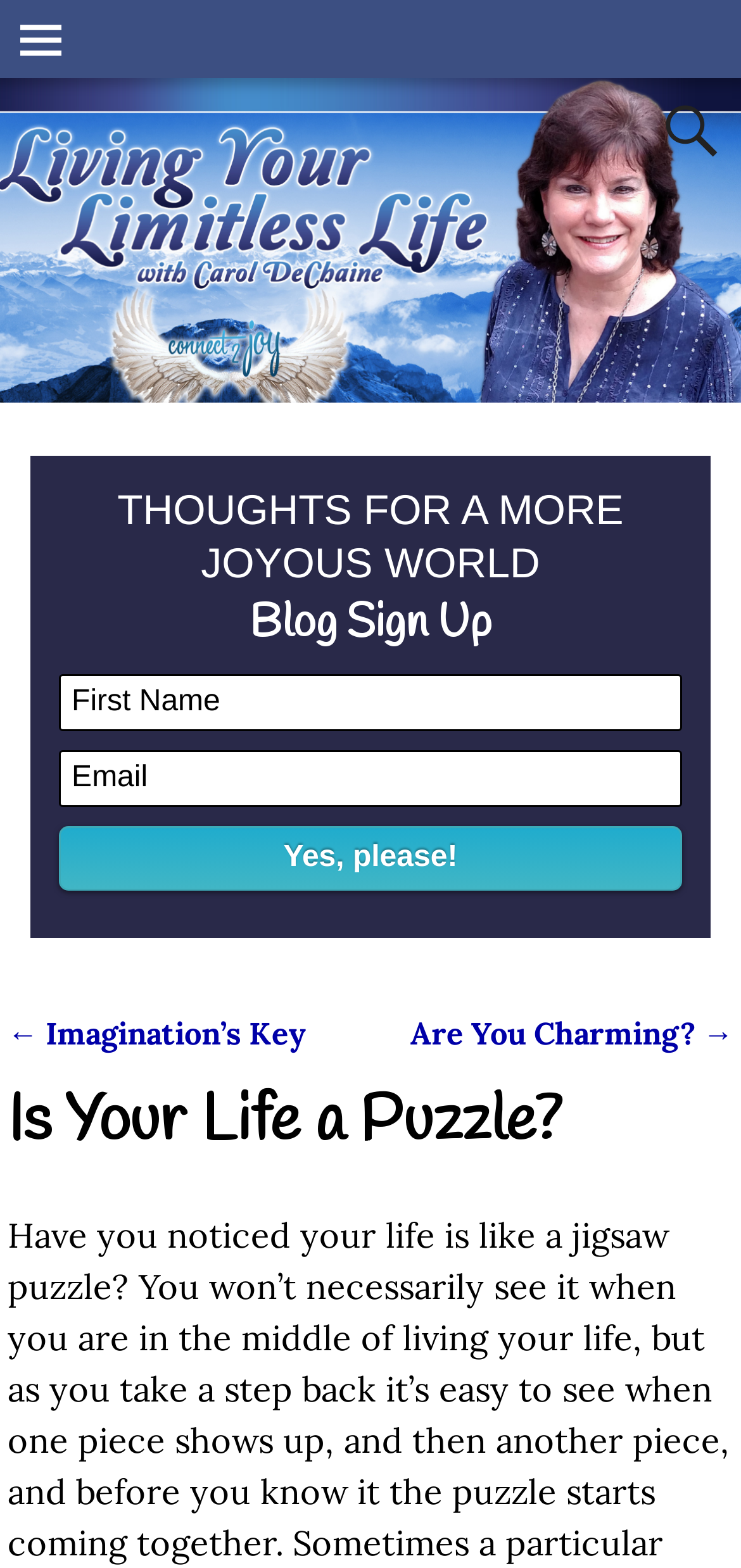Using the provided element description: "Are You Charming? →", identify the bounding box coordinates. The coordinates should be four floats between 0 and 1 in the order [left, top, right, bottom].

[0.554, 0.647, 0.99, 0.671]